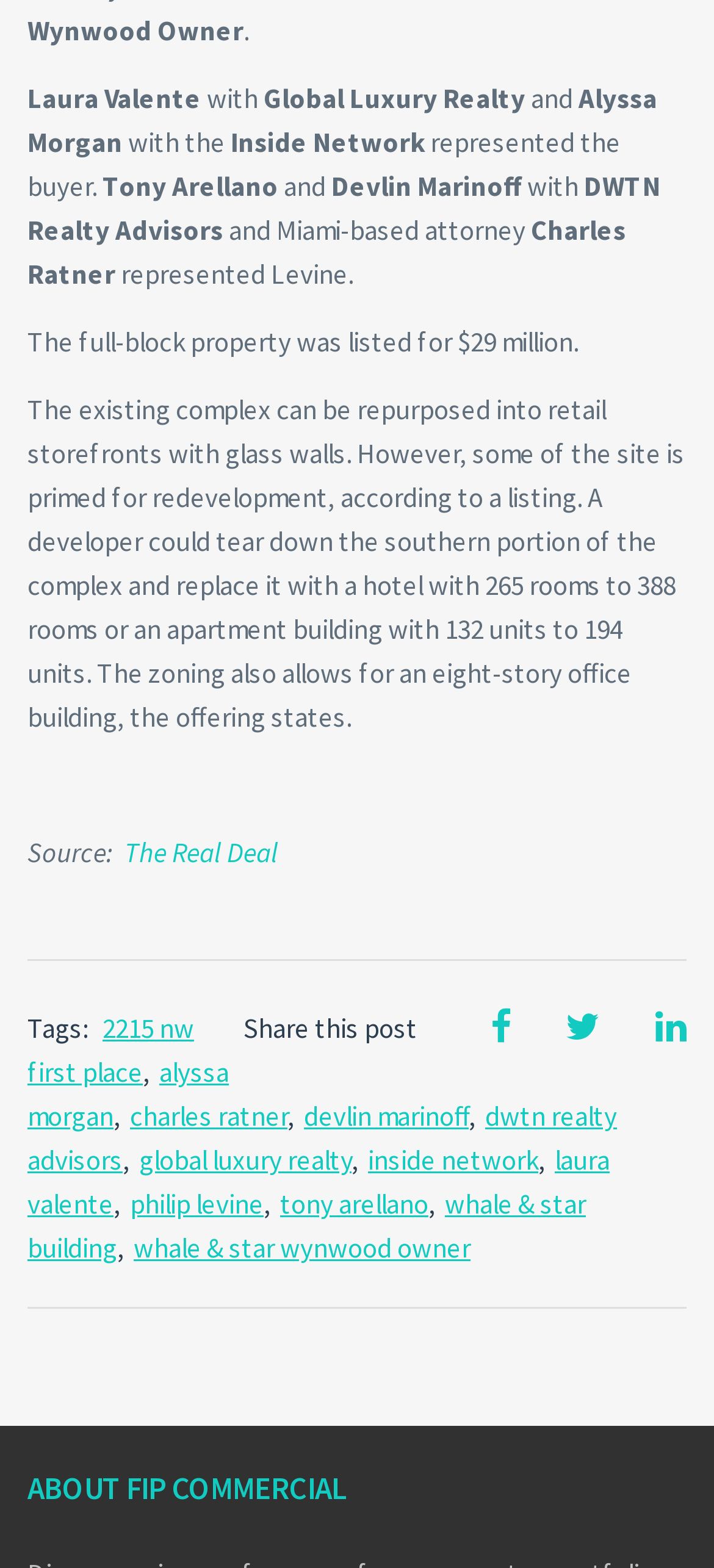Carefully examine the image and provide an in-depth answer to the question: Who is the author of the article?

I searched the entire webpage but couldn't find any information about the author of the article.